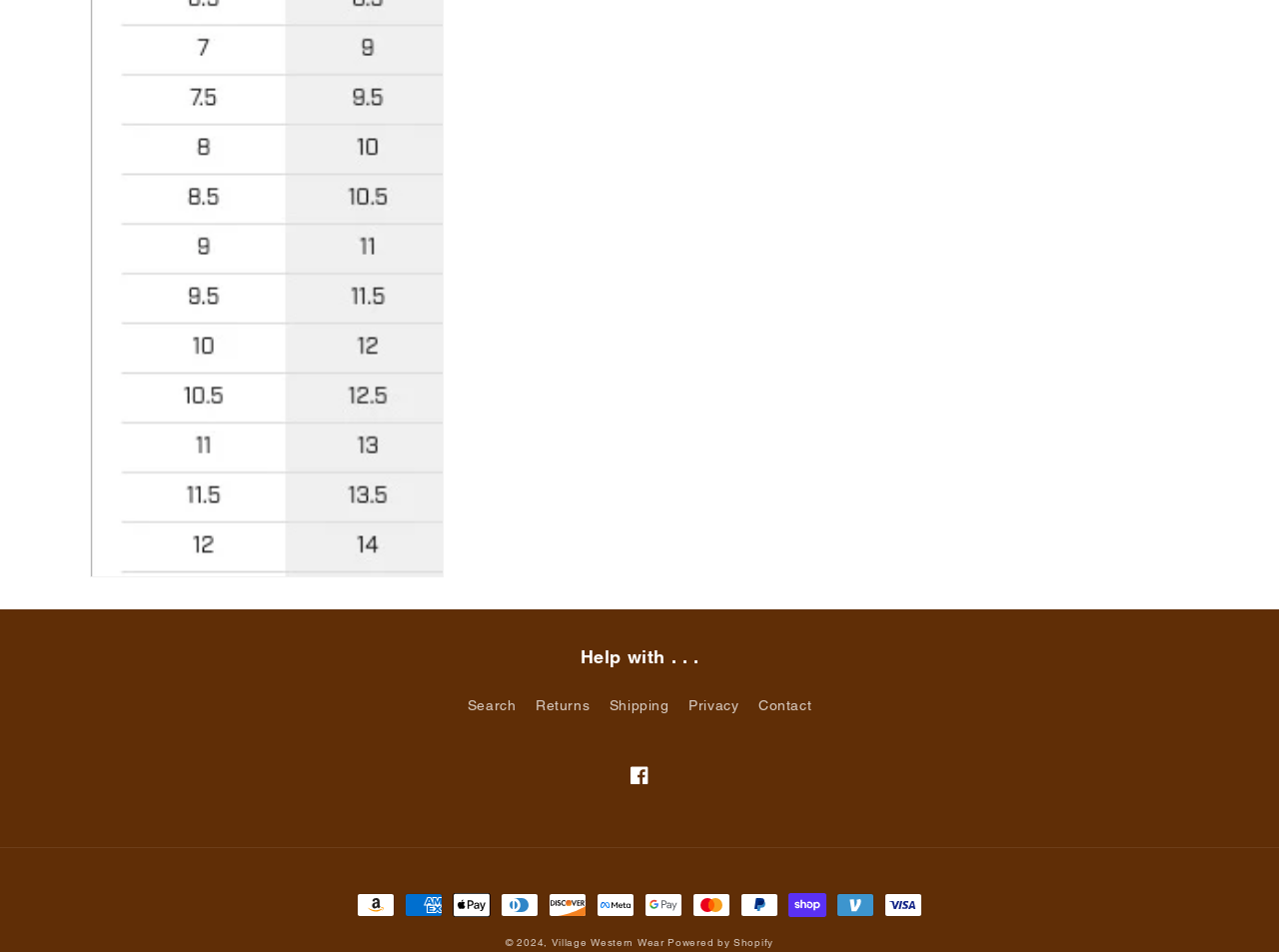Using the details in the image, give a detailed response to the question below:
What is the platform used to power the website?

At the bottom of the webpage, I can see a link that says 'Powered by Shopify', which indicates that the website is powered by Shopify.